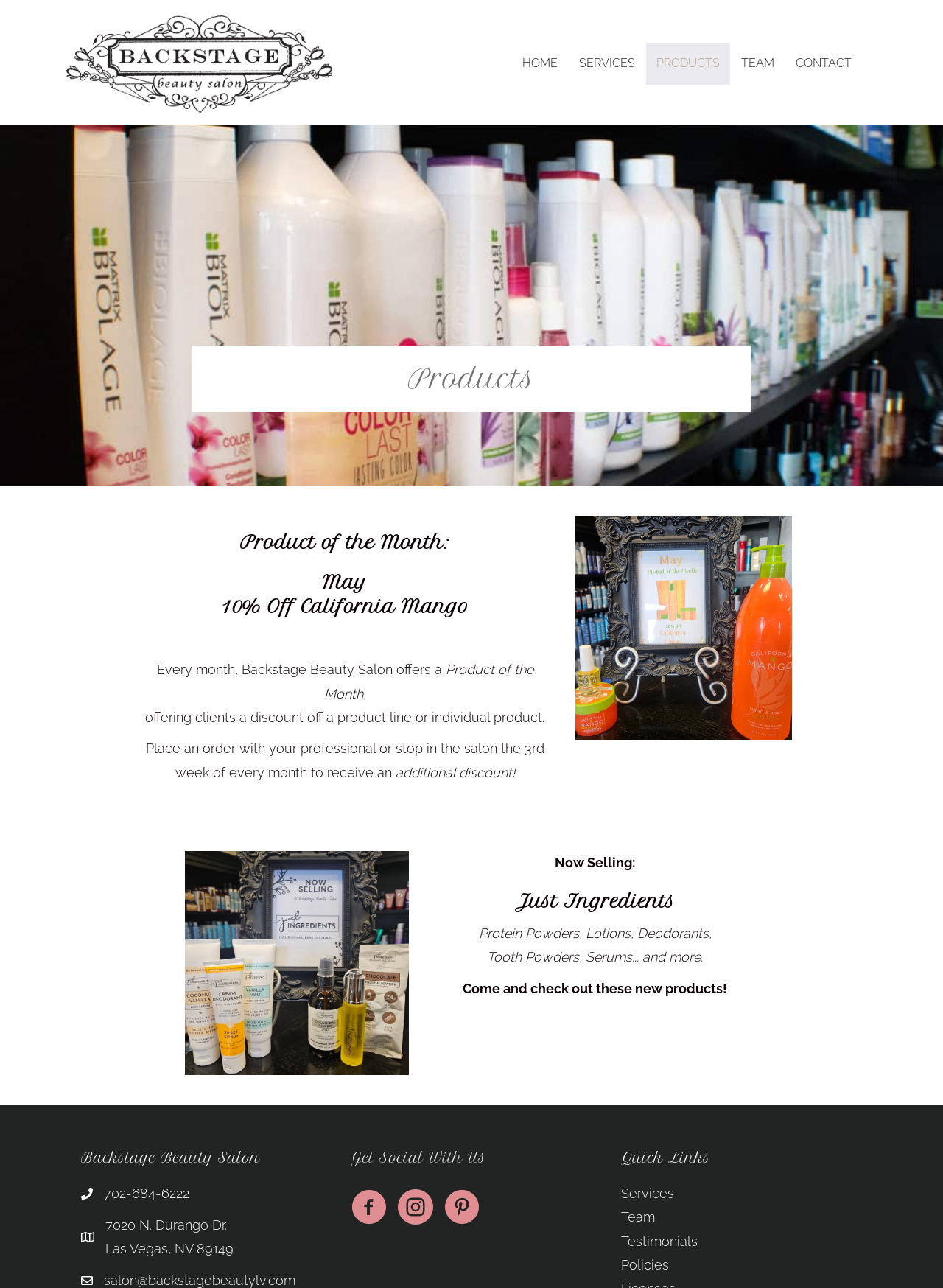Please identify the bounding box coordinates of the area that needs to be clicked to follow this instruction: "Call the salon at 702-684-6222".

[0.11, 0.918, 0.201, 0.936]